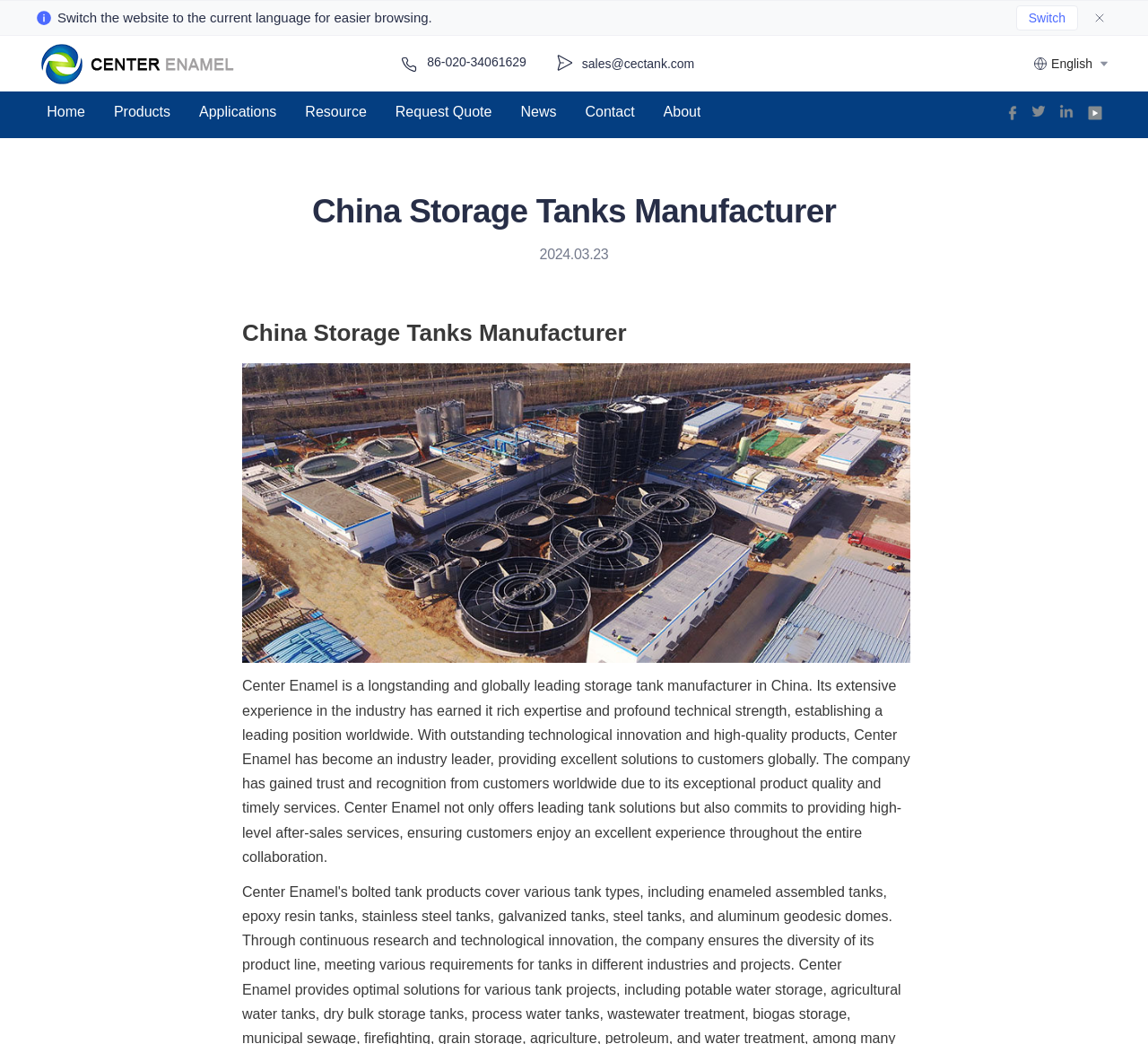Please locate the clickable area by providing the bounding box coordinates to follow this instruction: "Select a language from the dropdown".

[0.921, 0.047, 0.954, 0.073]